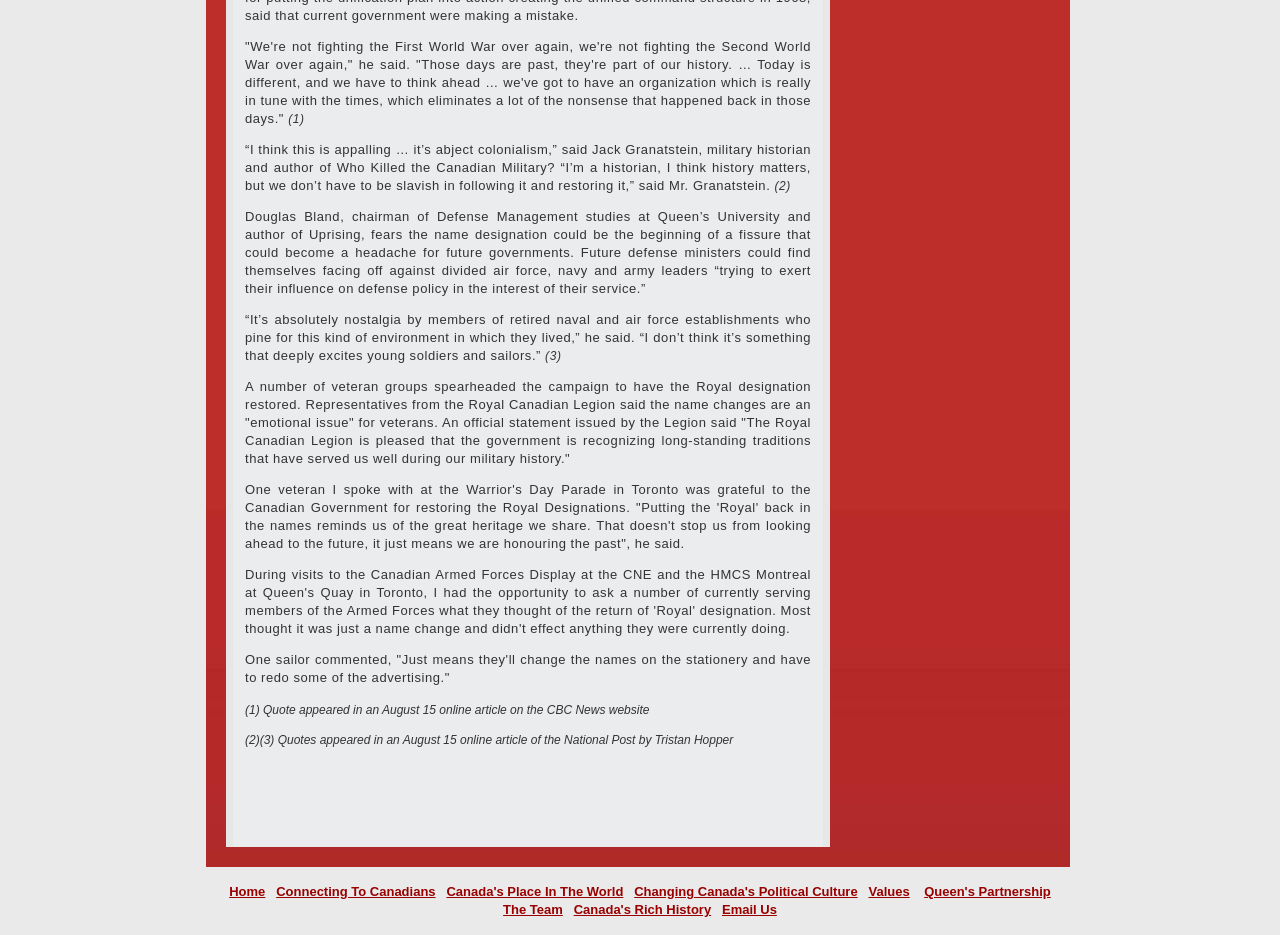Please identify the bounding box coordinates for the region that you need to click to follow this instruction: "Check email".

None